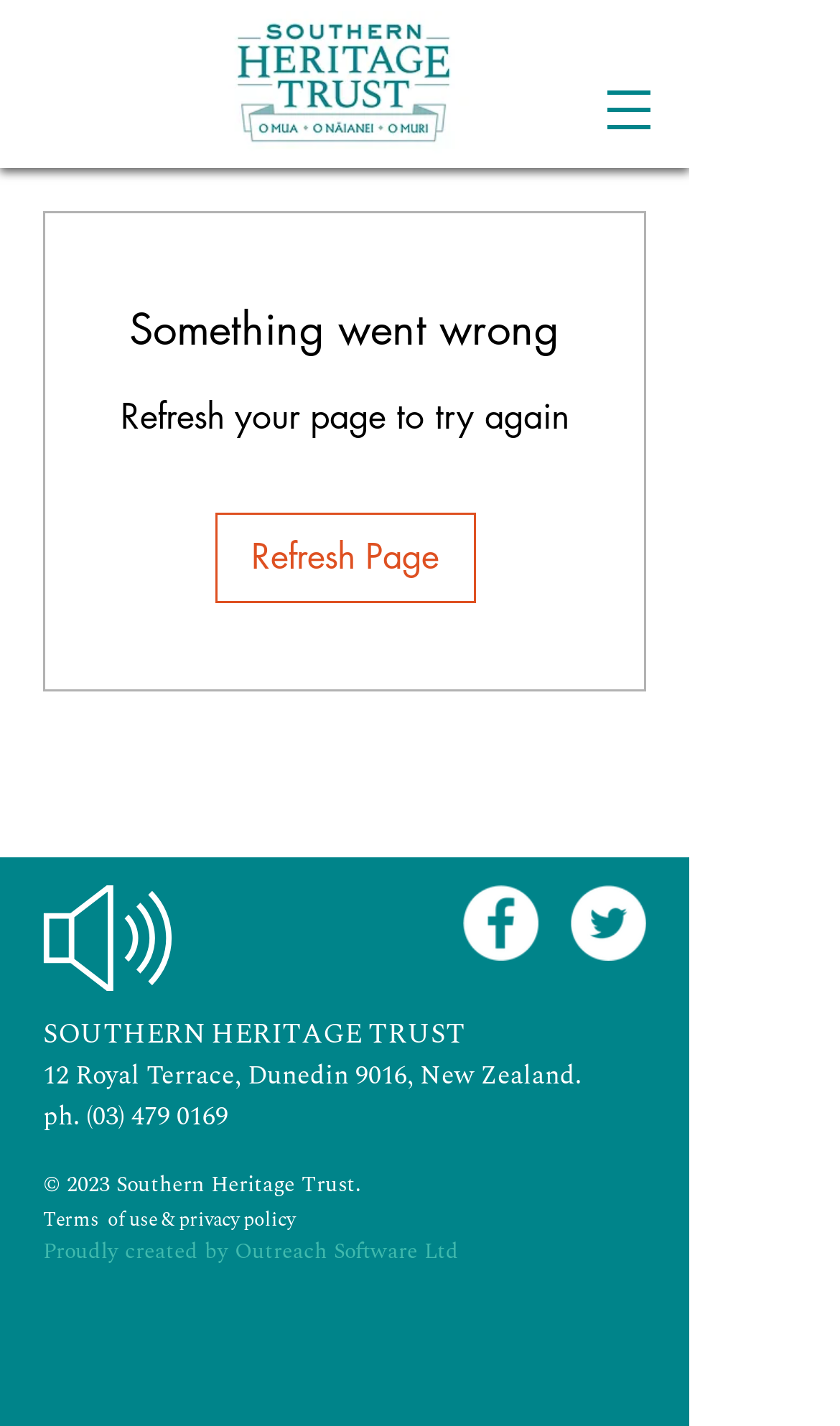How many social media links are present?
Look at the screenshot and provide an in-depth answer.

There are two social media links present, one for Facebook and one for Twitter, located in the 'Social Bar' list at the bottom of the page.